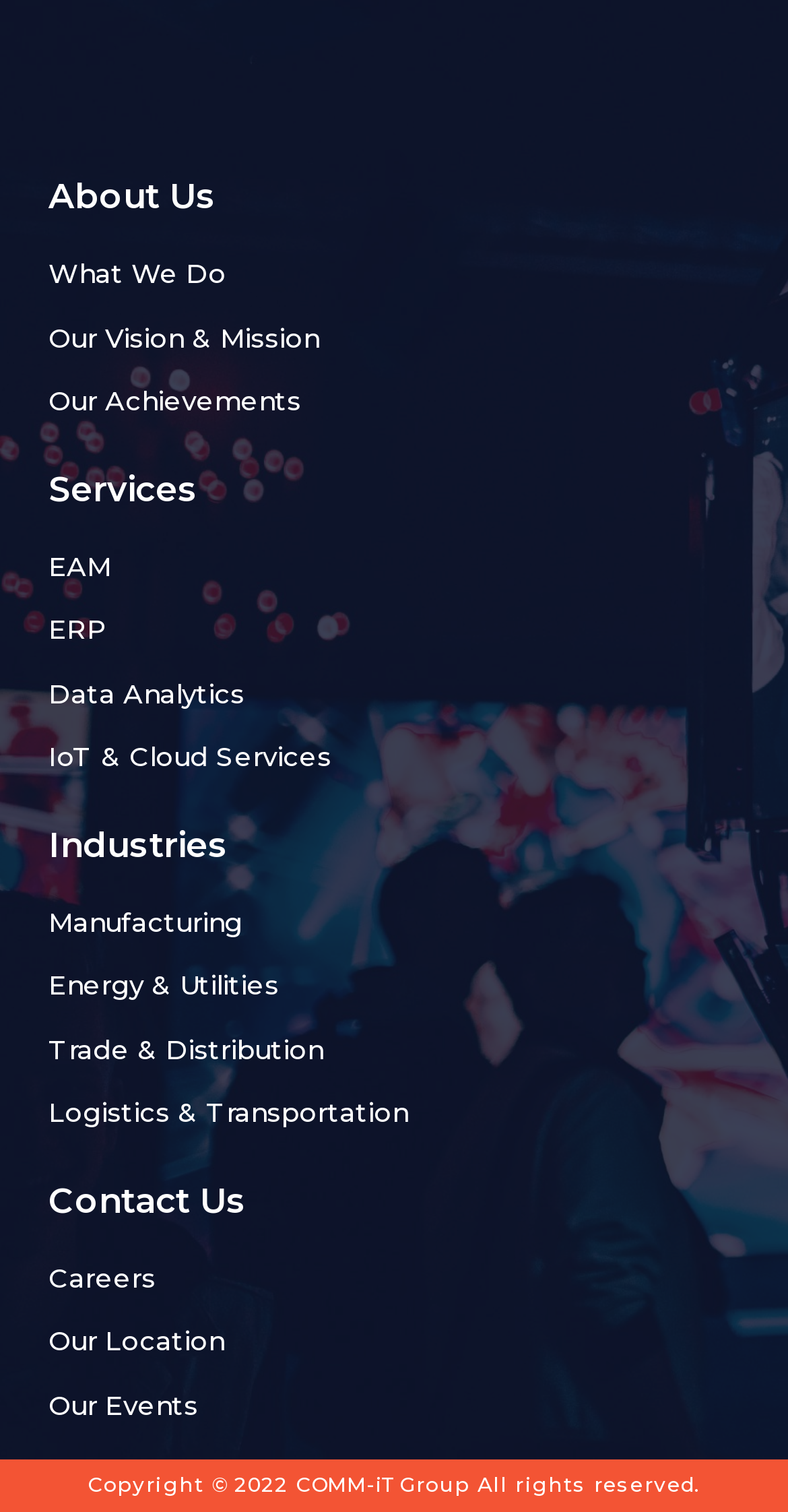Provide the bounding box coordinates for the area that should be clicked to complete the instruction: "Read more about Mumbai".

None